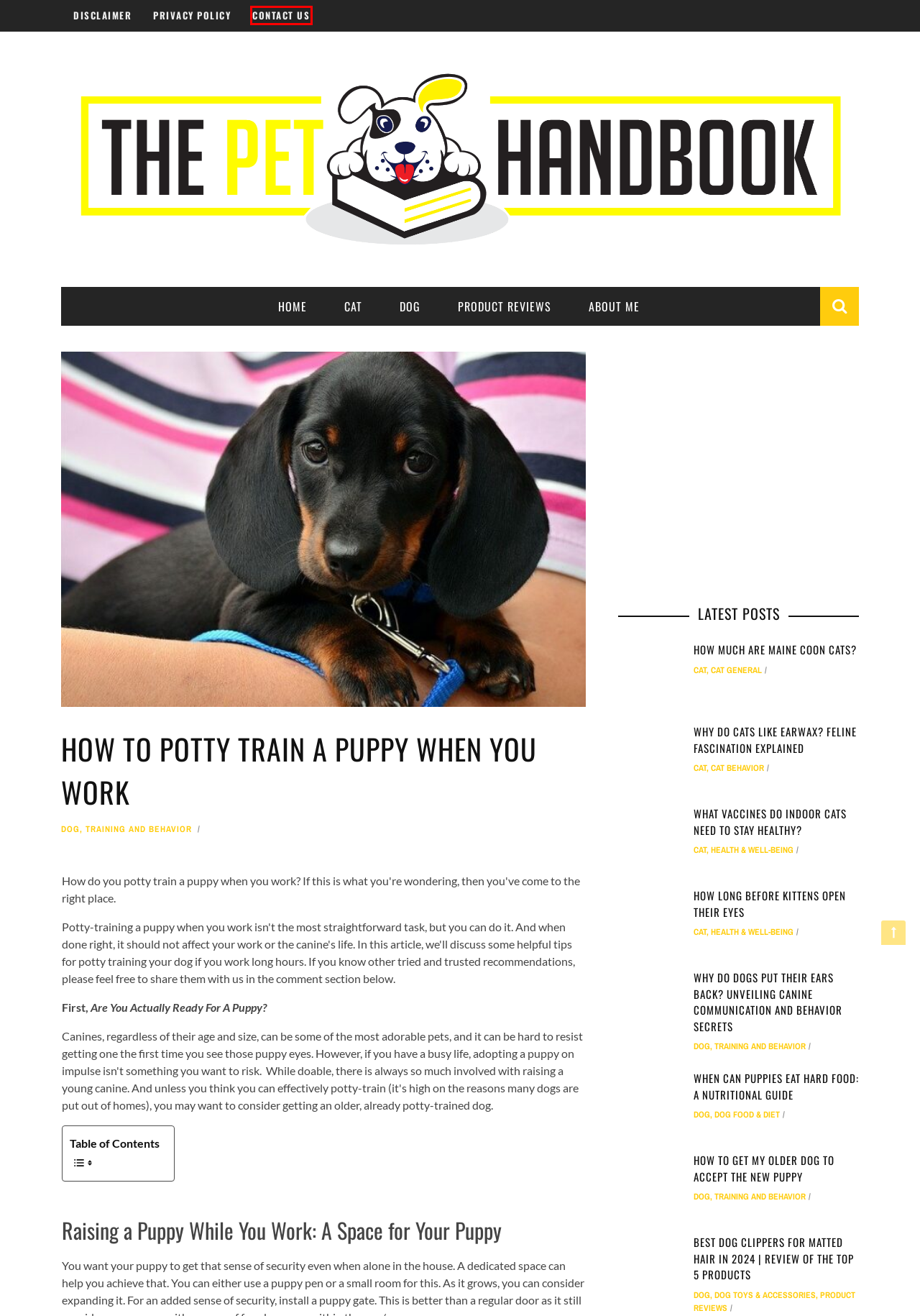Given a webpage screenshot with a red bounding box around a UI element, choose the webpage description that best matches the new webpage after clicking the element within the bounding box. Here are the candidates:
A. Furniture & Kennels Archives - The Pet Handbook
B. How to Get My Older Dog to Accept the New Puppy
C. Cat General Archives - The Pet Handbook
D. Contact Us - The Pet Handbook
E. Why Do Dogs Lick Faces?
F. Privacy Policy - The Pet Handbook
G. Best Dog Clippers for Matted Hair in 2024 | Review of the Top 5 Products
H. Why Do Dogs Put Their Ears Back? Unveiling Canine Communication and Behavior Secrets

D